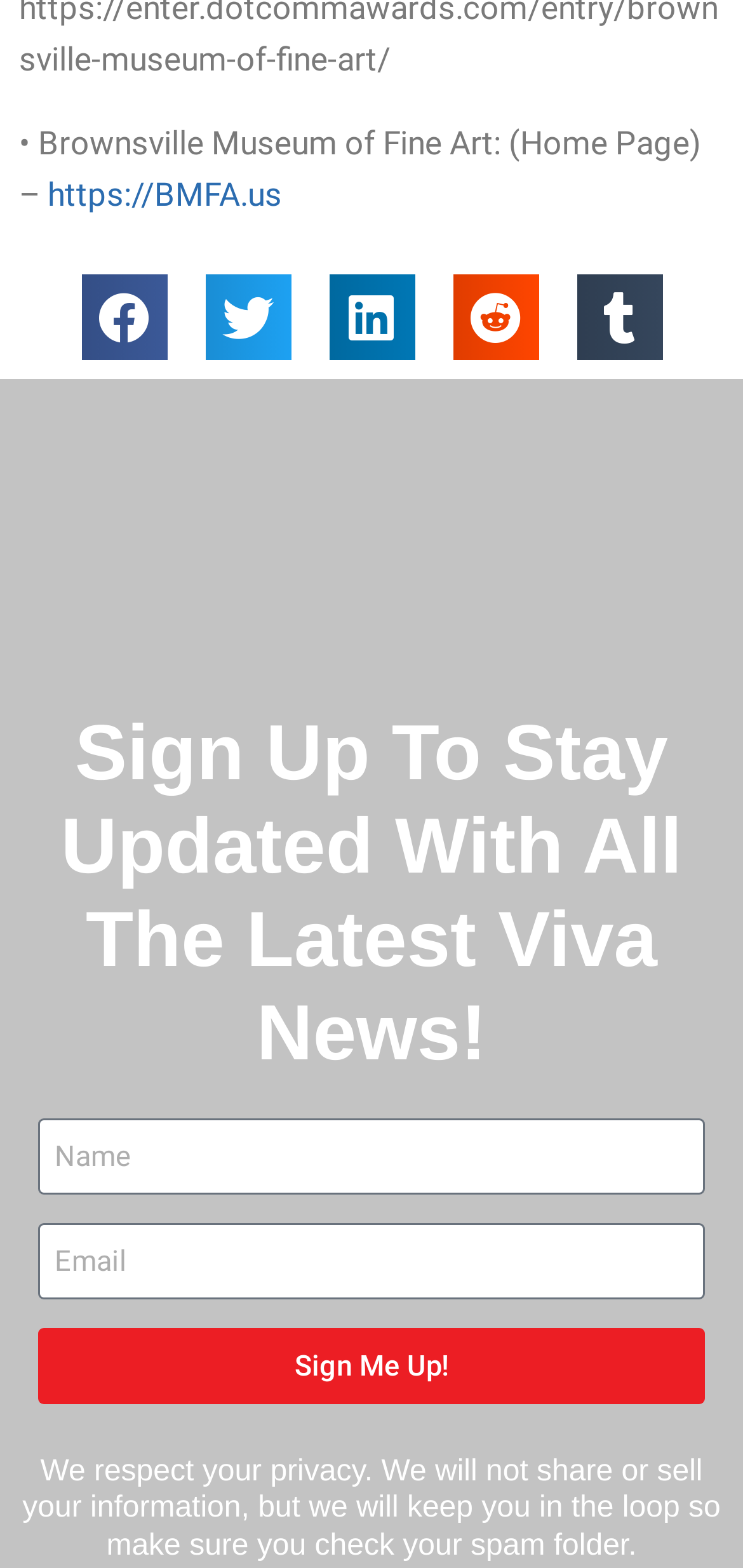Locate the bounding box coordinates of the region to be clicked to comply with the following instruction: "Visit the Brownsville Museum of Fine Art website". The coordinates must be four float numbers between 0 and 1, in the form [left, top, right, bottom].

[0.064, 0.112, 0.379, 0.137]